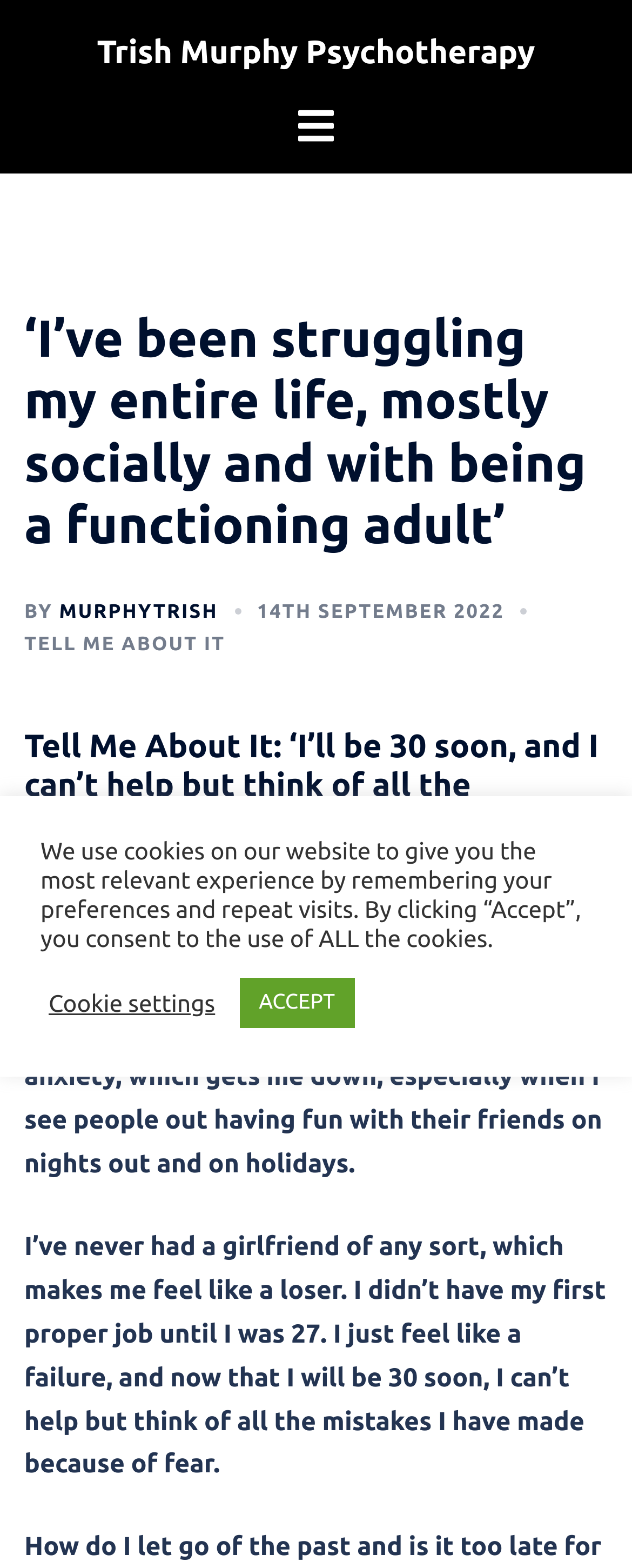Please determine and provide the text content of the webpage's heading.

Trish Murphy Psychotherapy